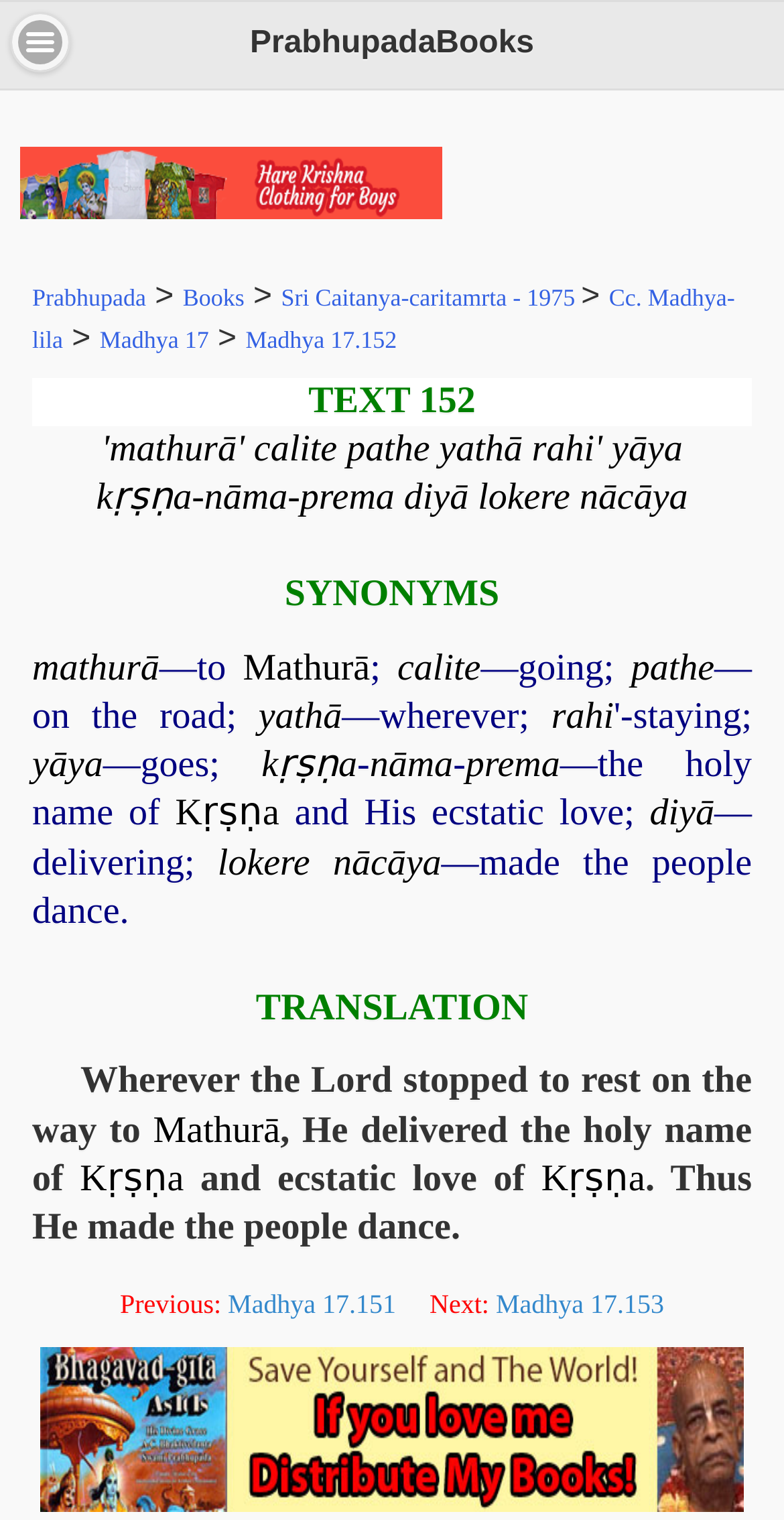Using the webpage screenshot, locate the HTML element that fits the following description and provide its bounding box: "Mathurā".

[0.195, 0.73, 0.357, 0.758]